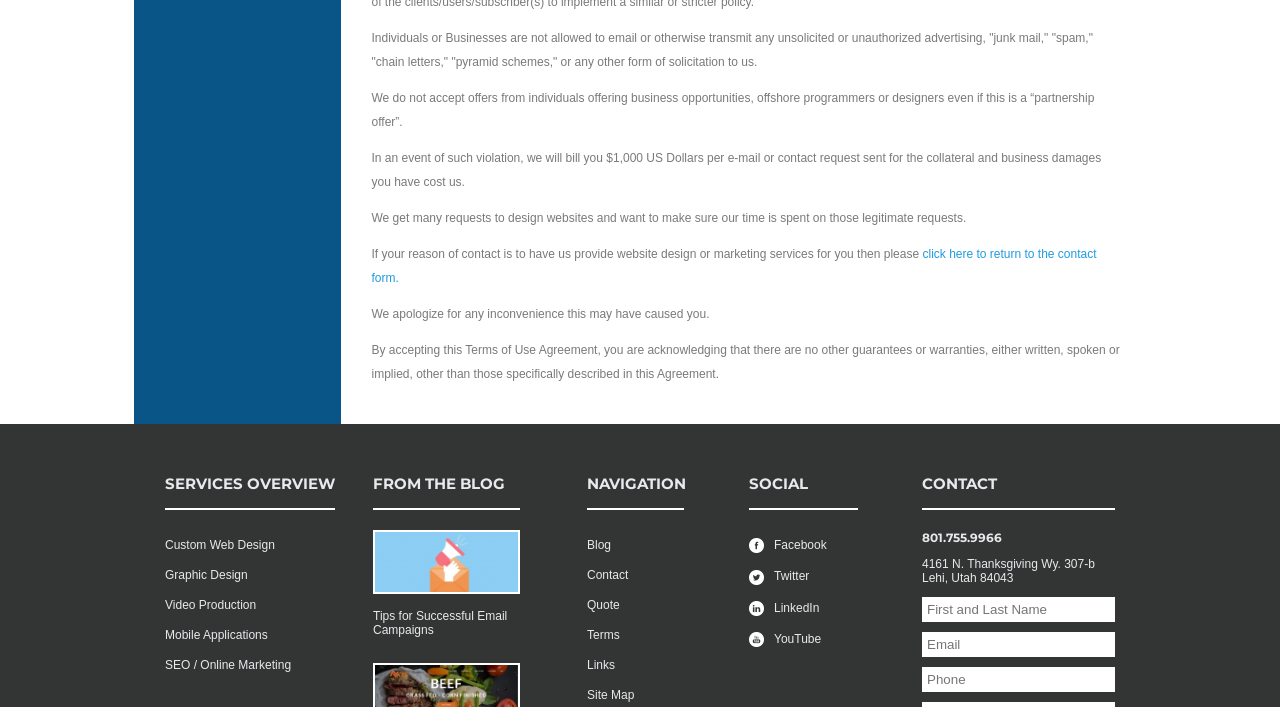What is the phone number of the company?
Based on the image, answer the question with as much detail as possible.

The phone number of the company is displayed under the 'CONTACT' heading, which is '801.755.9966'.